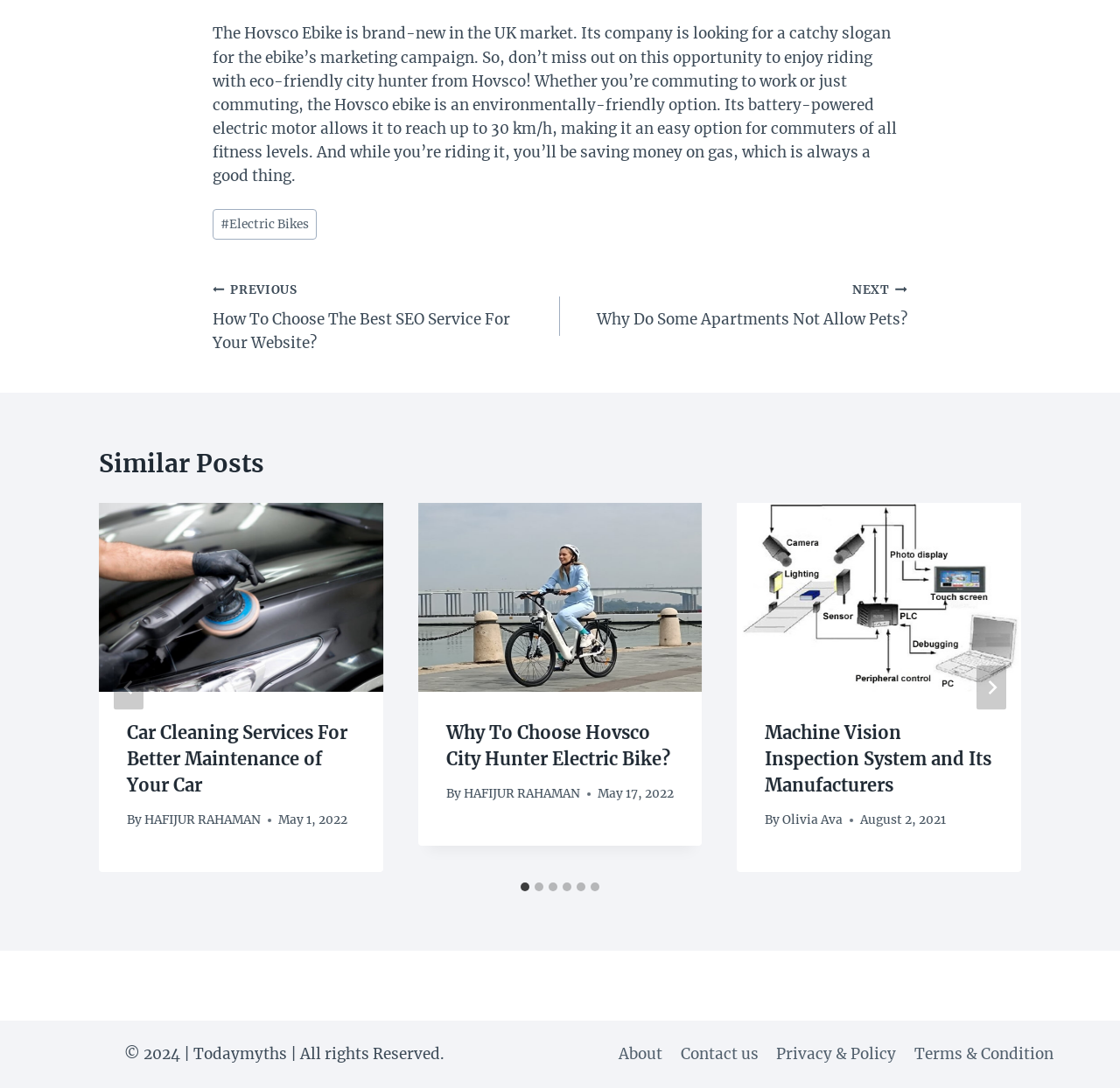Please find the bounding box coordinates for the clickable element needed to perform this instruction: "View the 'Car Cleaning Services For Better Maintenance of Your Car' article".

[0.088, 0.462, 0.342, 0.802]